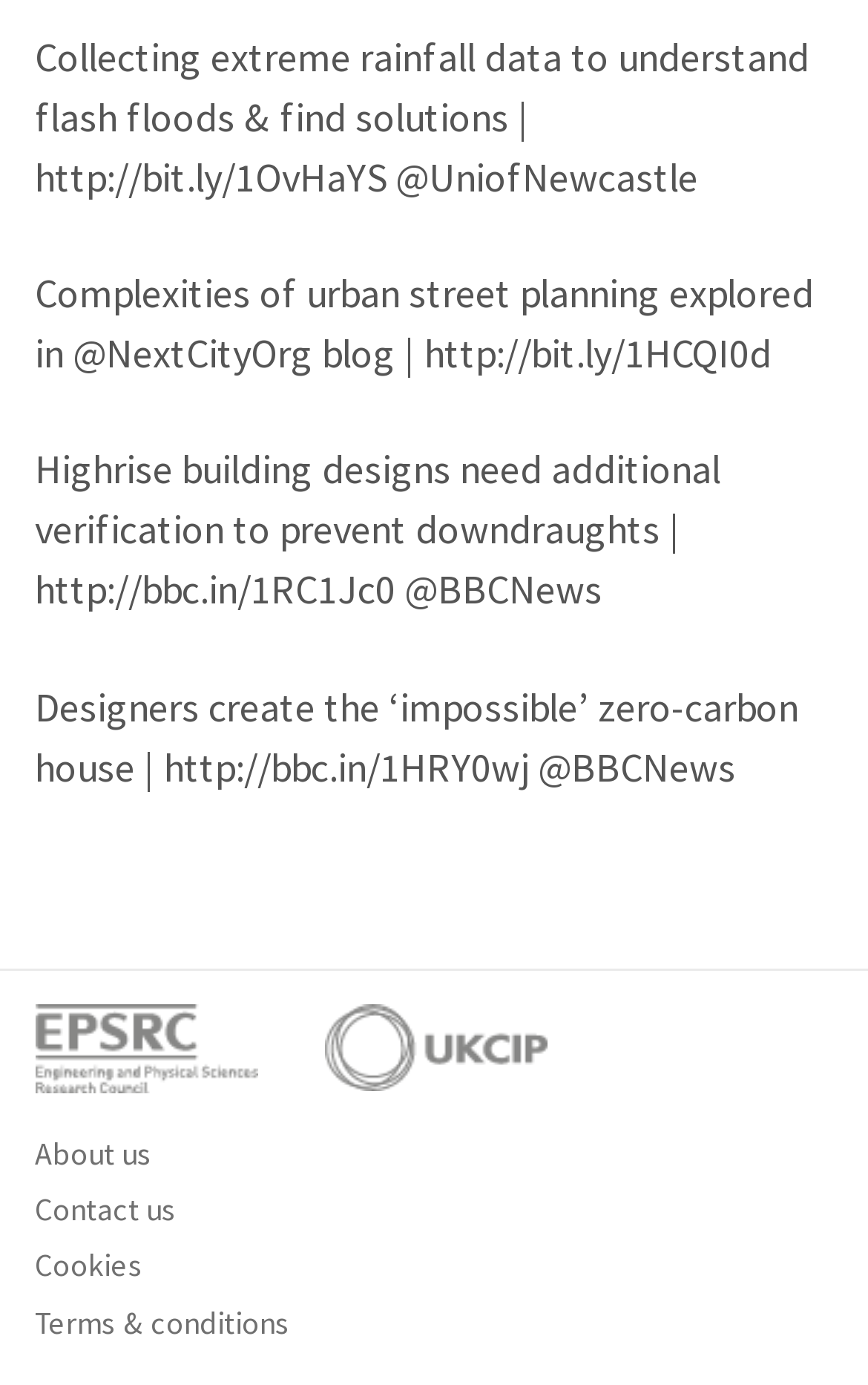Please determine the bounding box coordinates for the UI element described here. Use the format (top-left x, top-left y, bottom-right x, bottom-right y) with values bounded between 0 and 1: Terms & conditions

[0.04, 0.94, 0.335, 0.97]